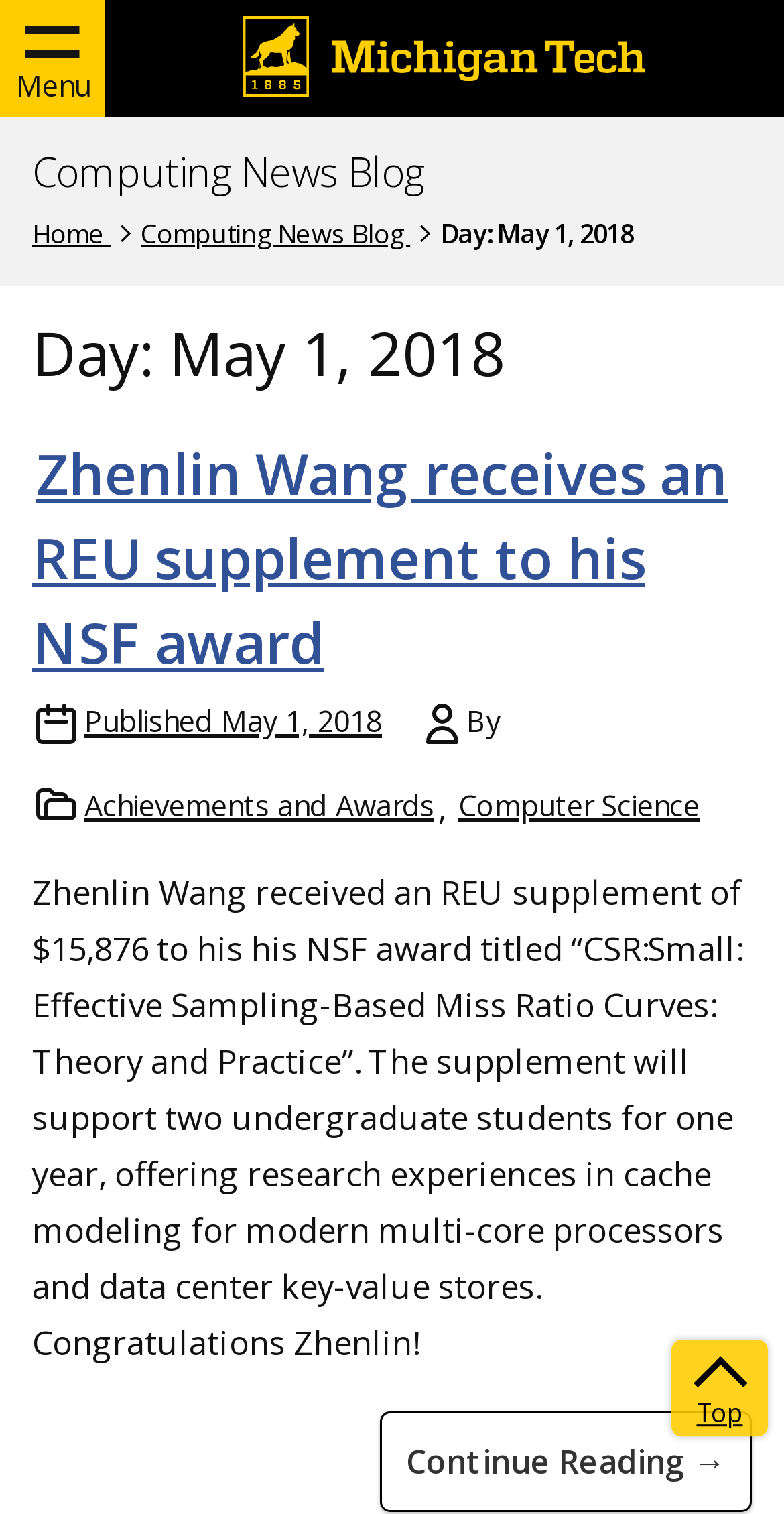What is the primary heading on this webpage?

Day: May 1, 2018